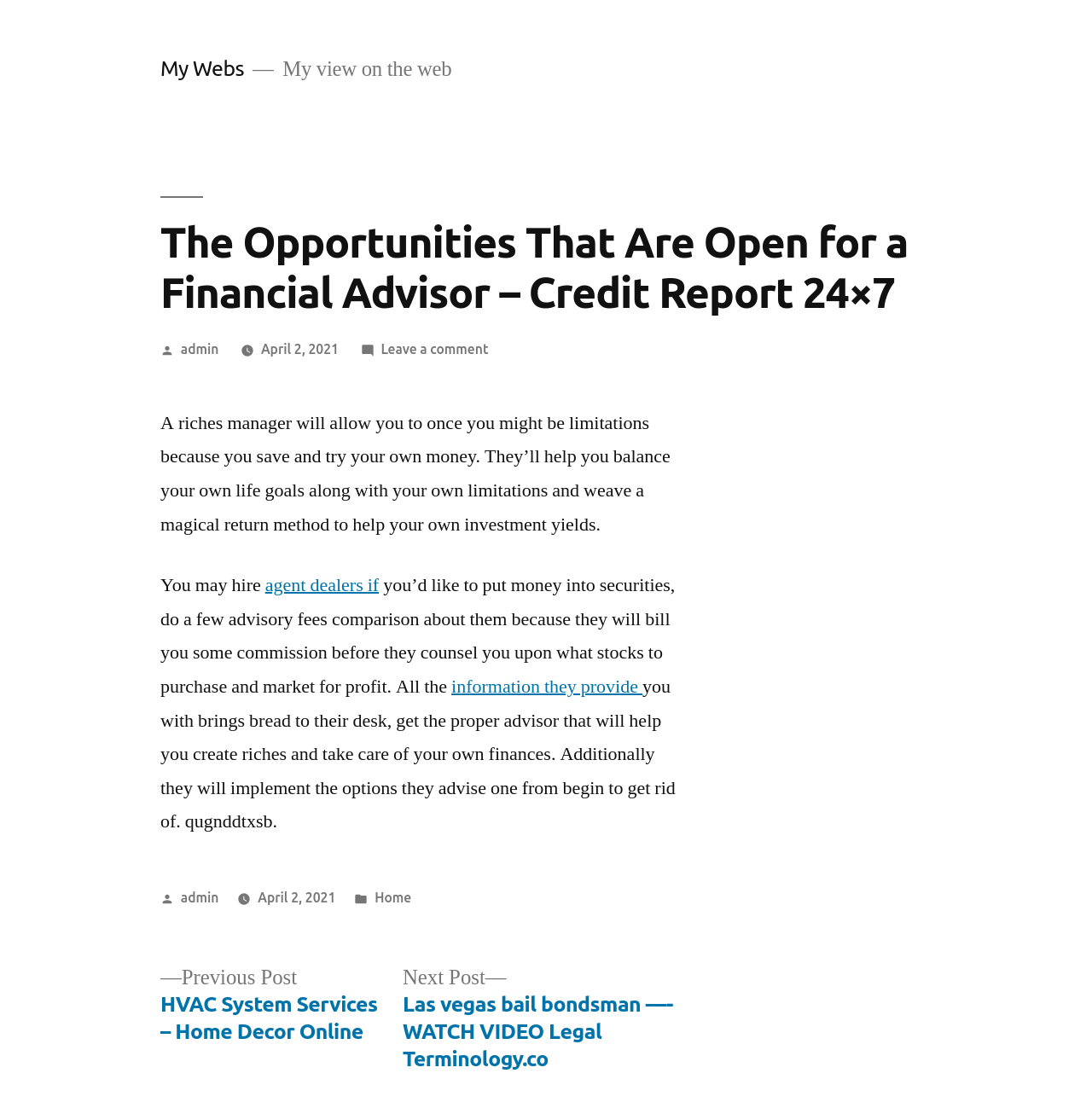Extract the bounding box coordinates for the UI element described by the text: "Employees". The coordinates should be in the form of [left, top, right, bottom] with values between 0 and 1.

None